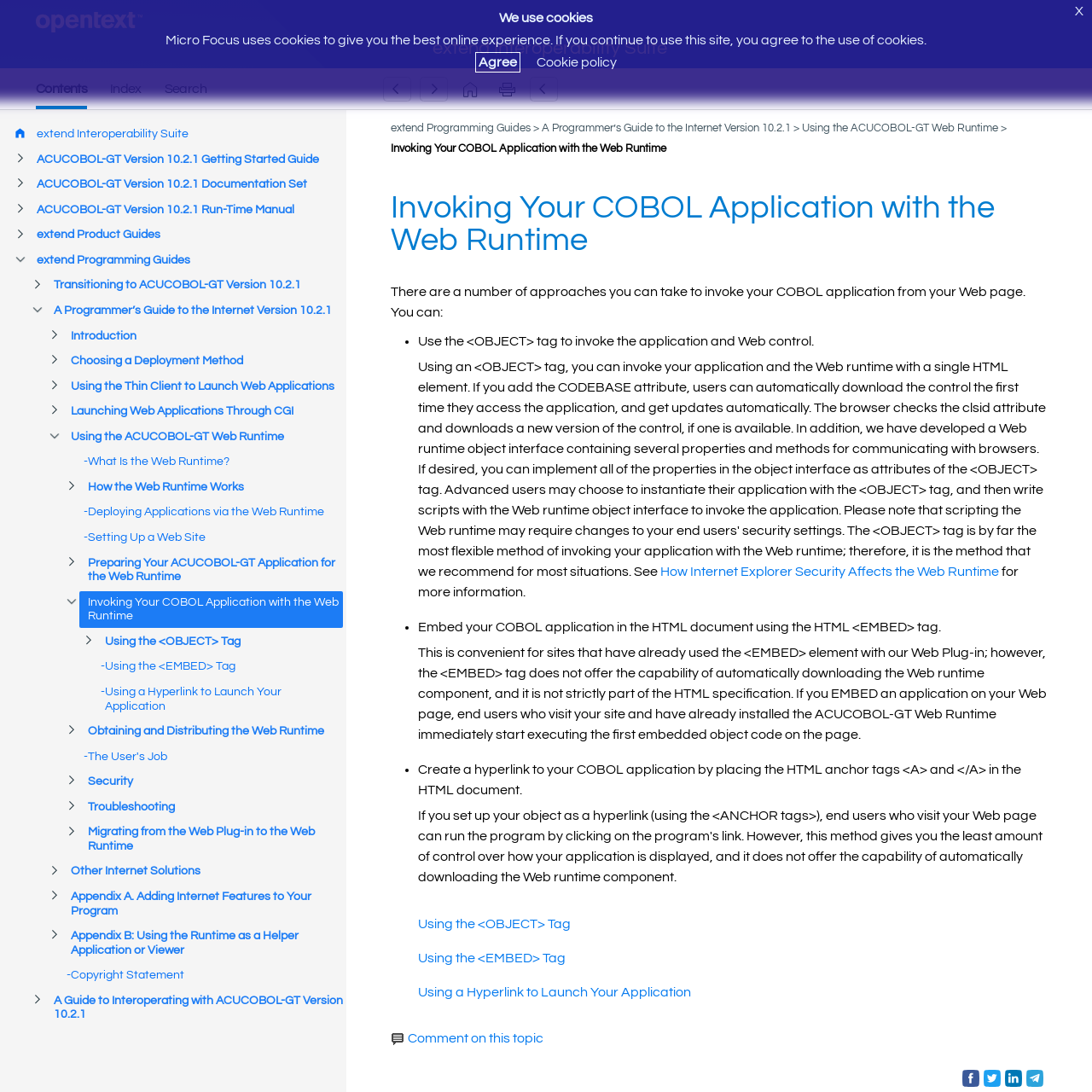Provide the bounding box coordinates of the HTML element described by the text: "Cookie policy". The coordinates should be in the format [left, top, right, bottom] with values between 0 and 1.

[0.491, 0.051, 0.564, 0.064]